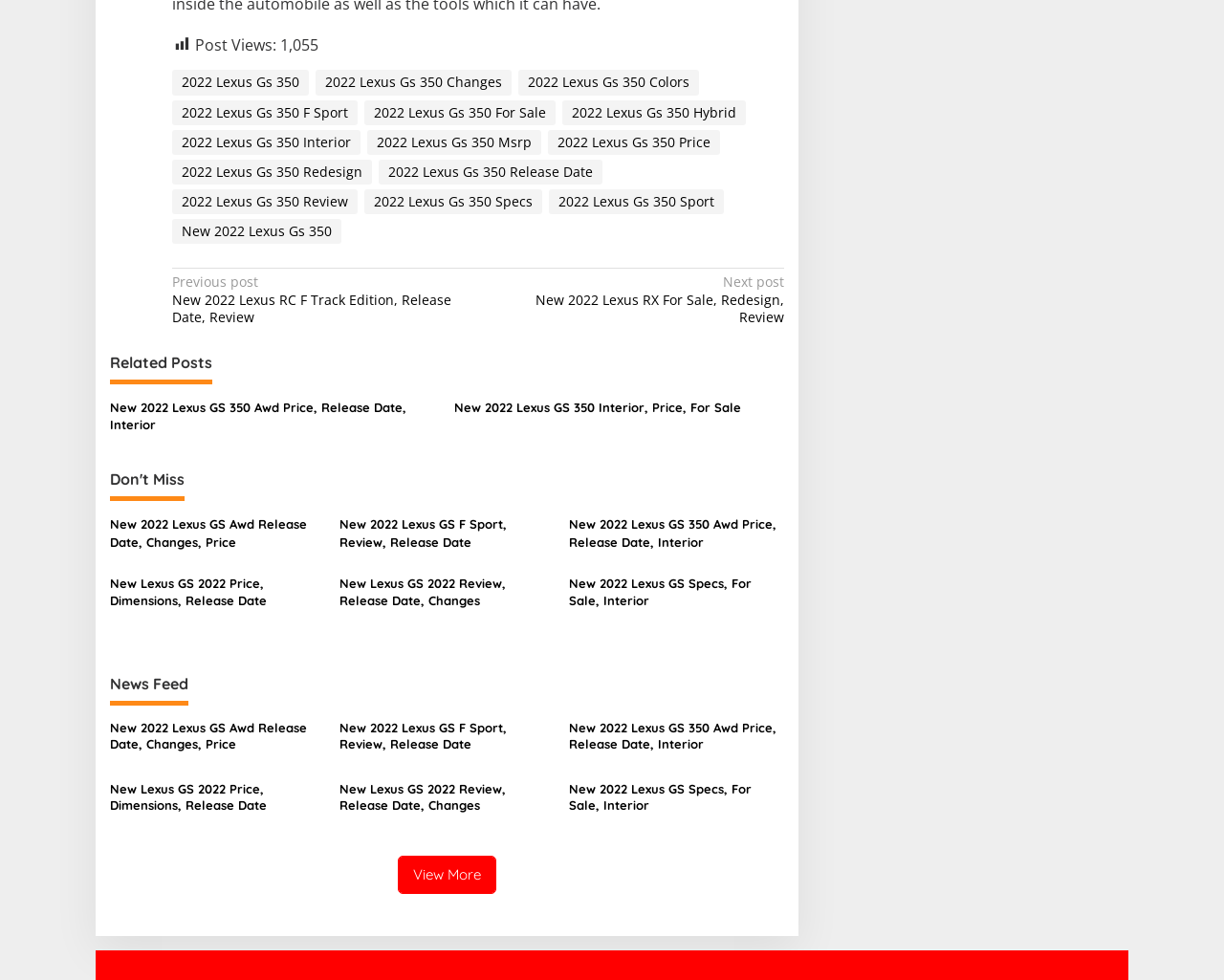What is the post view count?
Utilize the image to construct a detailed and well-explained answer.

The post view count is located at the top of the webpage, indicated by the 'Post Views:' text, and the count is 1,055.